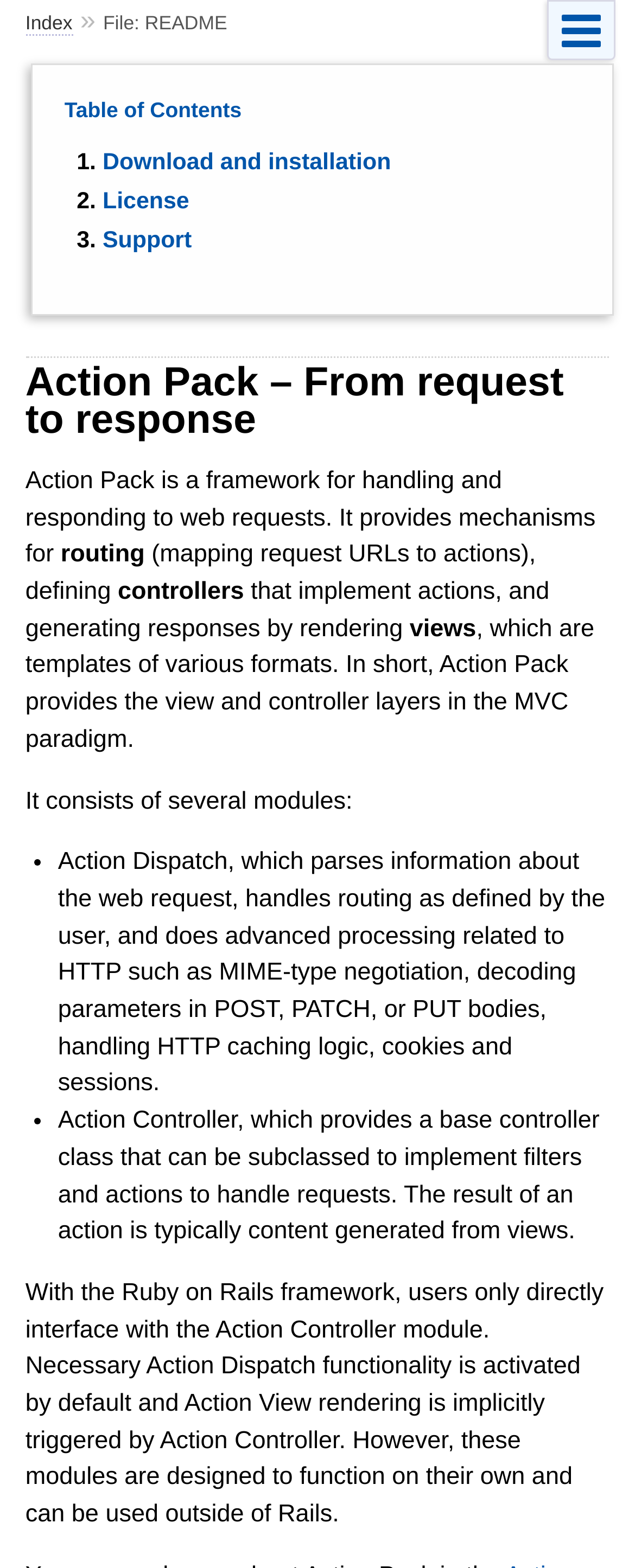Please locate and generate the primary heading on this webpage.

Action Pack – From request to response